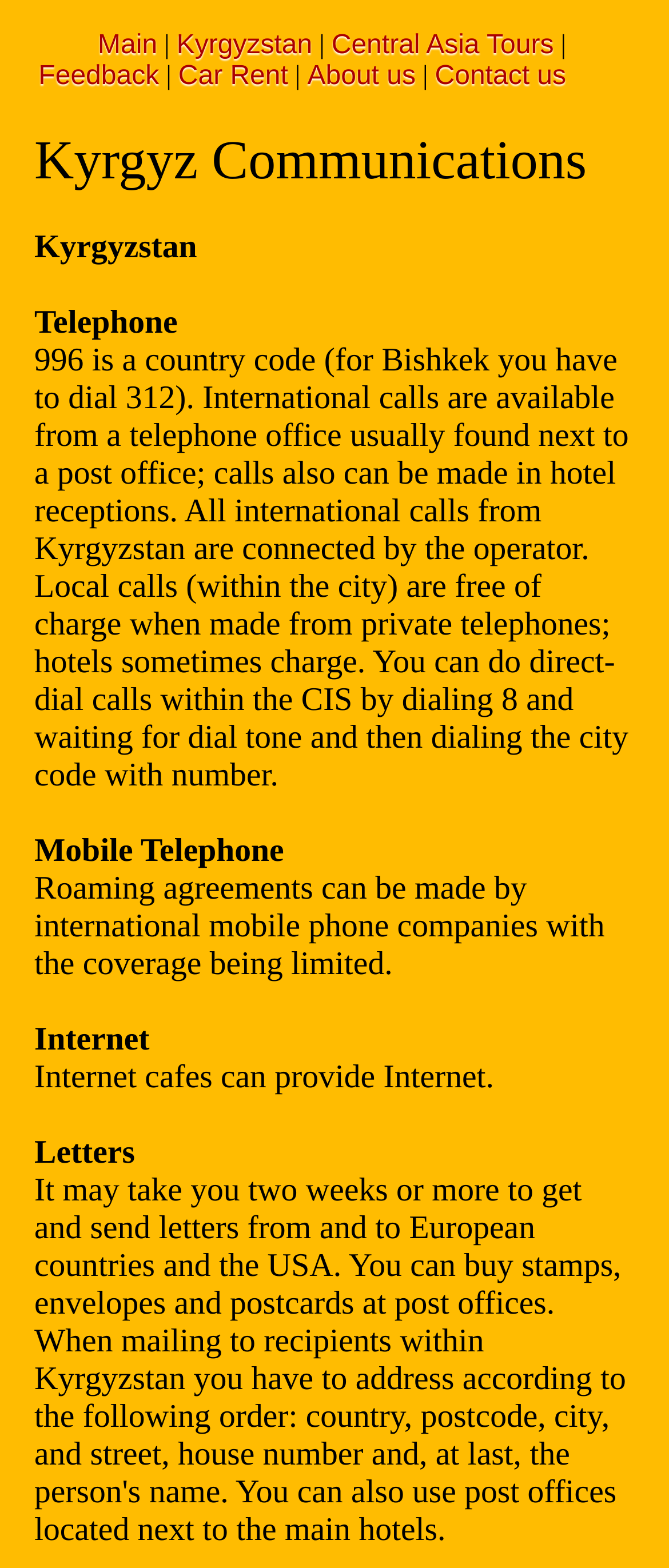Provide the bounding box coordinates of the HTML element this sentence describes: "Central Asia Tours". The bounding box coordinates consist of four float numbers between 0 and 1, i.e., [left, top, right, bottom].

[0.496, 0.02, 0.828, 0.038]